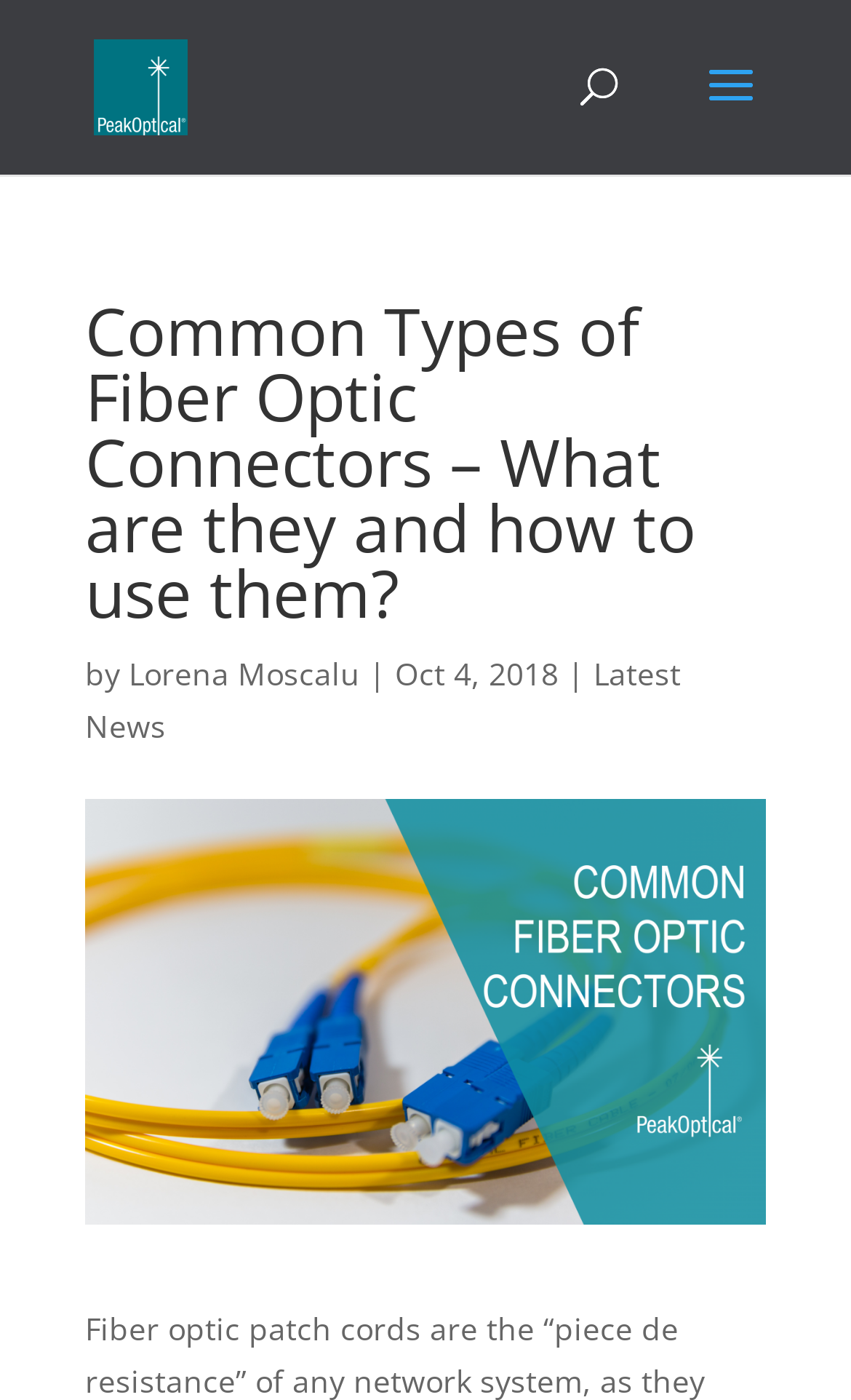What is the author of the article? Please answer the question using a single word or phrase based on the image.

Lorena Moscalu